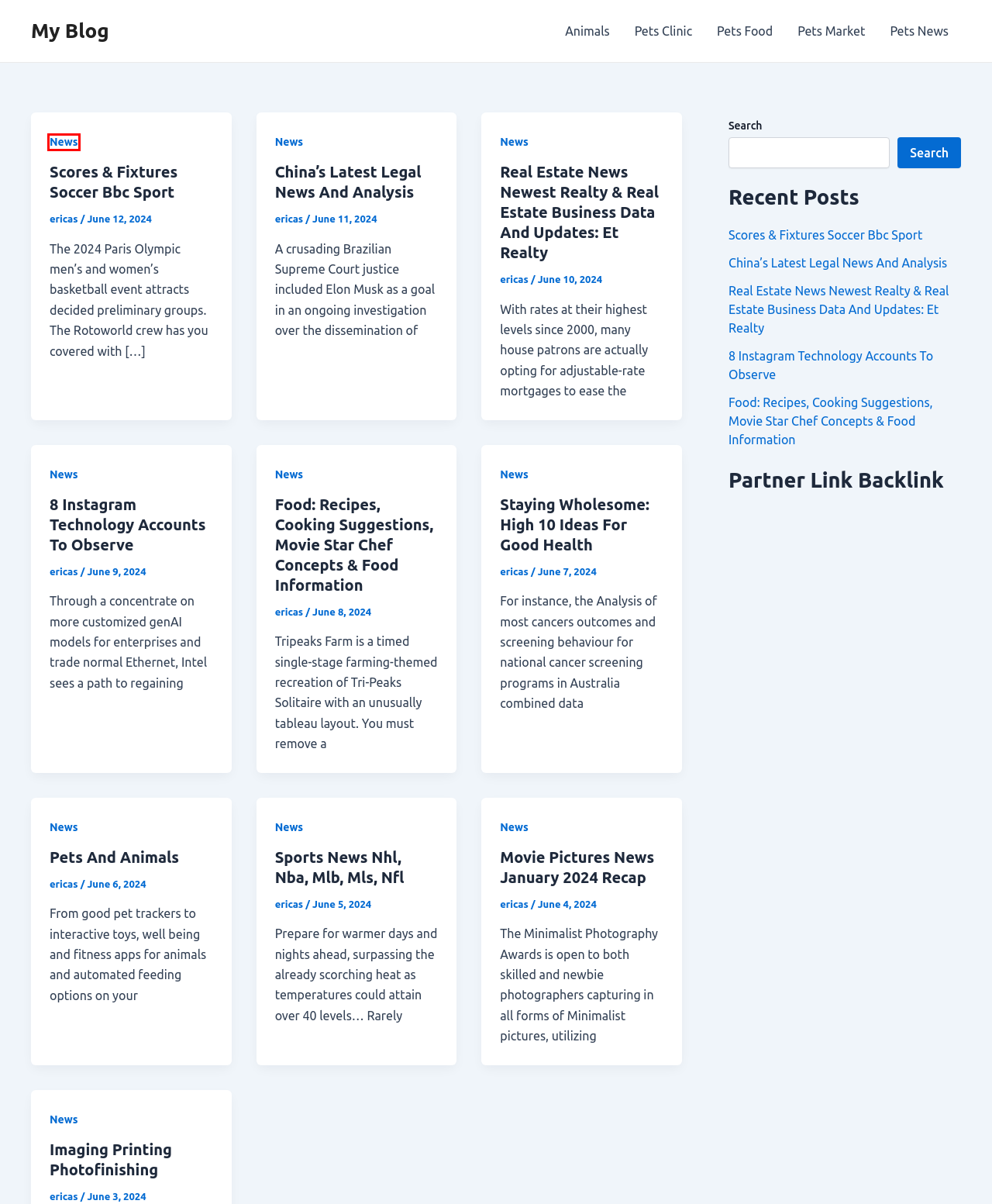You are given a screenshot of a webpage with a red rectangle bounding box around an element. Choose the best webpage description that matches the page after clicking the element in the bounding box. Here are the candidates:
A. Pets News – My Blog
B. Scores & Fixtures Soccer Bbc Sport – My Blog
C. 8 Instagram Technology Accounts To Observe – My Blog
D. Food: Recipes, Cooking Suggestions, Movie Star Chef Concepts & Food Information – My Blog
E. Pets Market – My Blog
F. Real Estate News Newest Realty & Real Estate Business Data And Updates: Et Realty – My Blog
G. Movie Pictures News January 2024 Recap – My Blog
H. News – My Blog

H